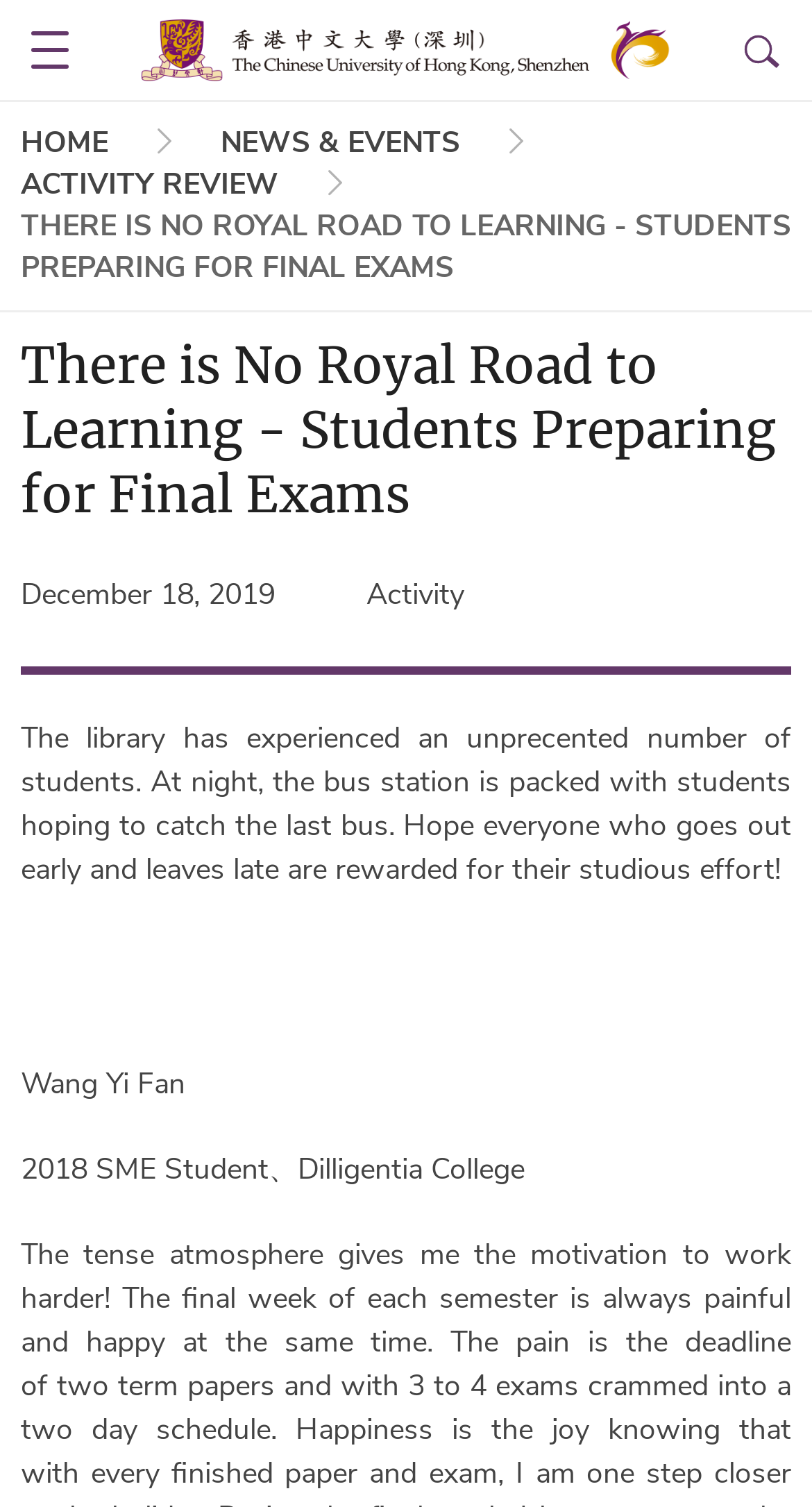Use a single word or phrase to respond to the question:
What is the current semester's status?

Finished